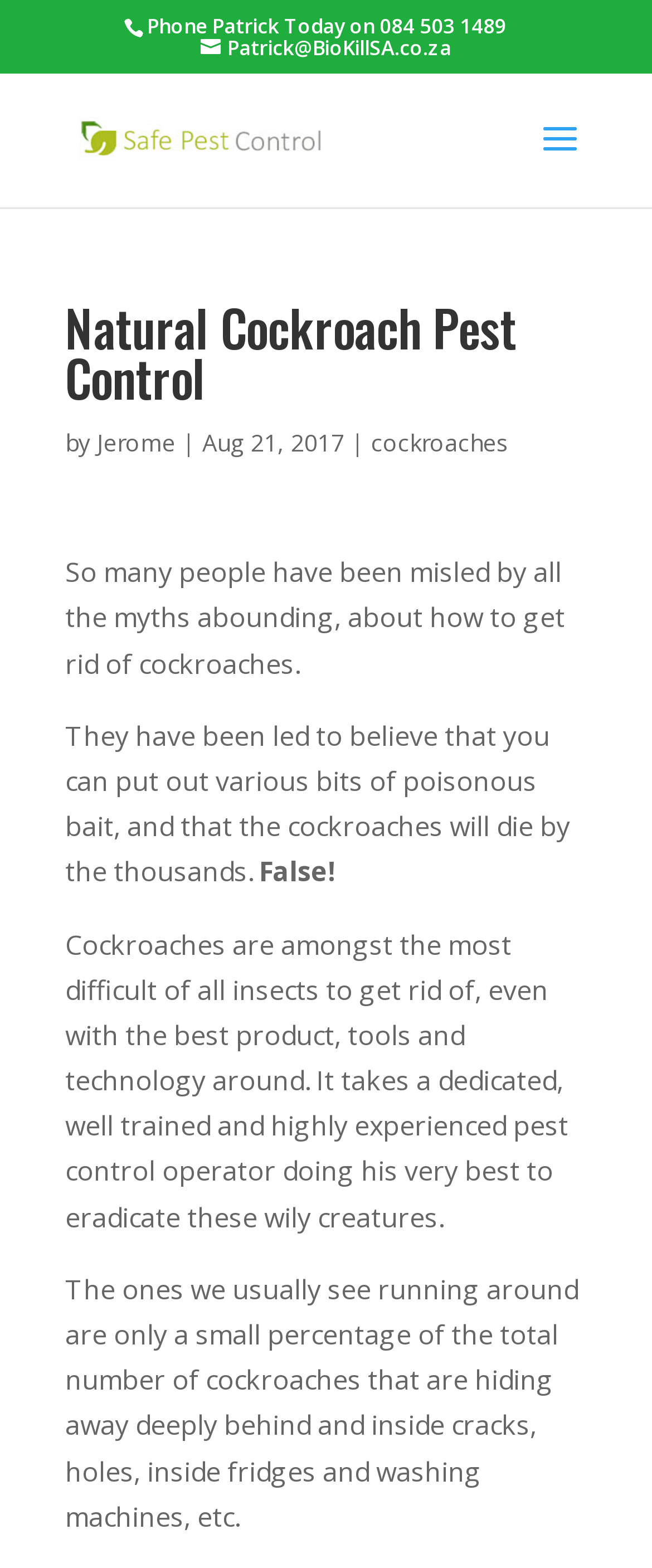What is the phone number to contact Patrick?
Using the image, respond with a single word or phrase.

084 503 1489